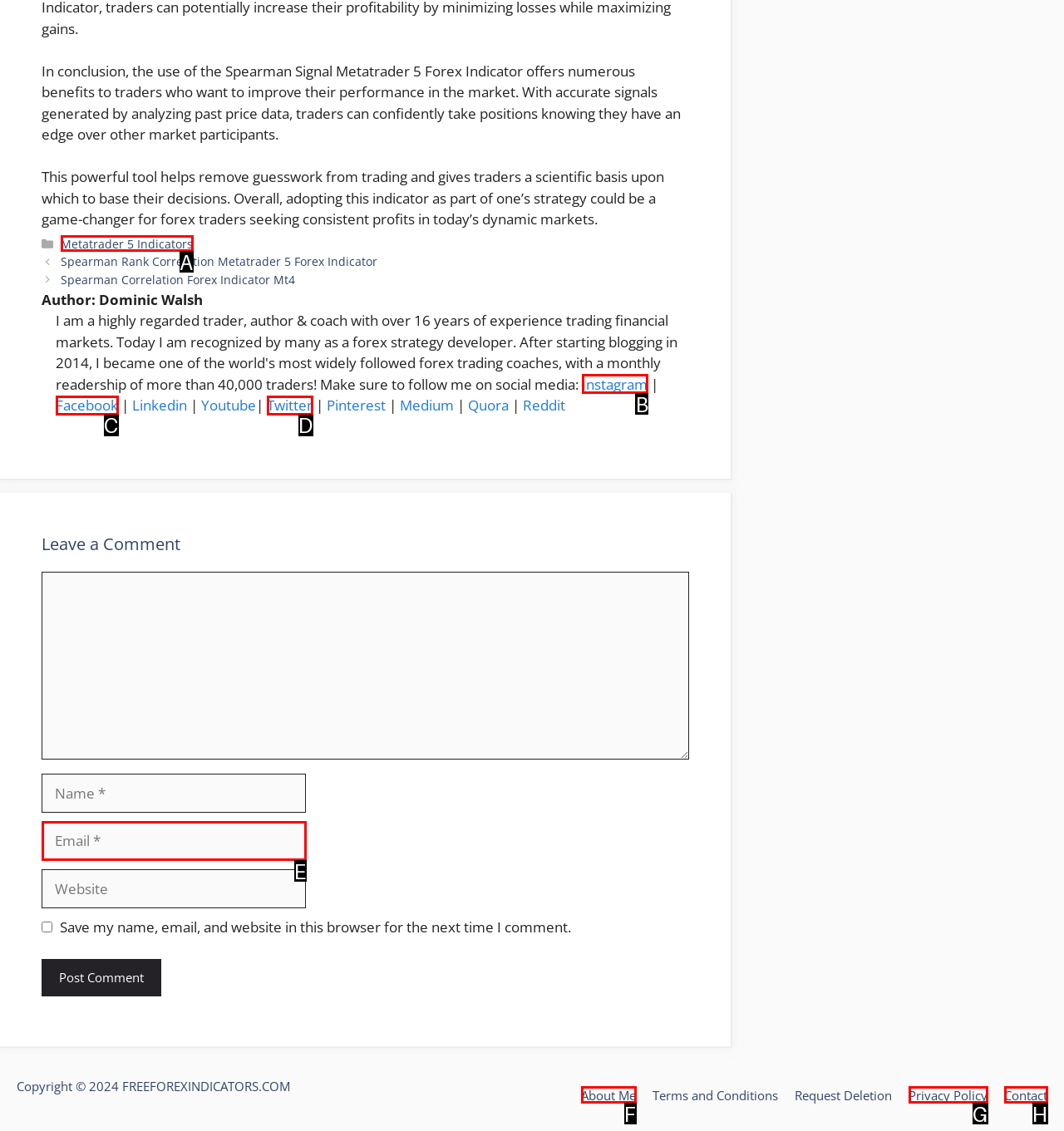Choose the HTML element to click for this instruction: Click the 'Instagram' link Answer with the letter of the correct choice from the given options.

B